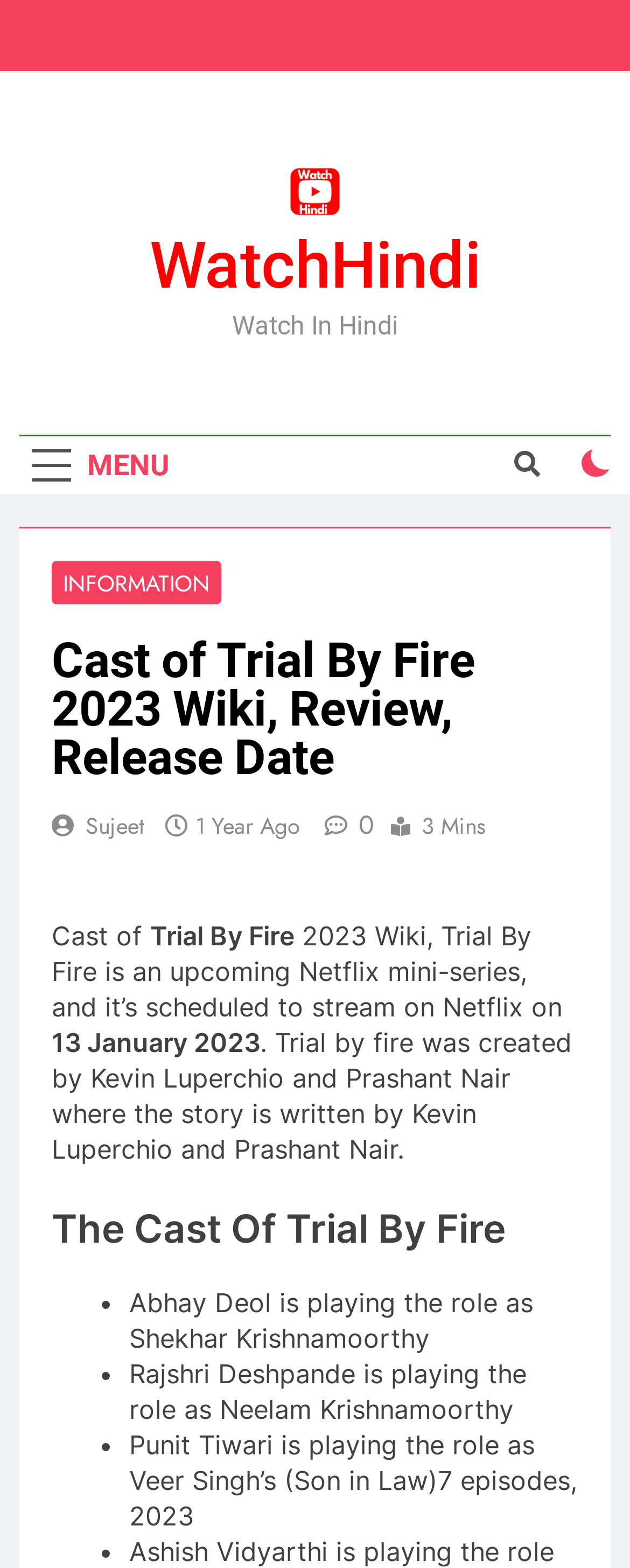Examine the image and give a thorough answer to the following question:
What is the release date of Trial By Fire?

I found the release date by looking at the text that says 'Trial By Fire is an upcoming Netflix mini-series, and it’s scheduled to stream on Netflix on 13 January 2023'.